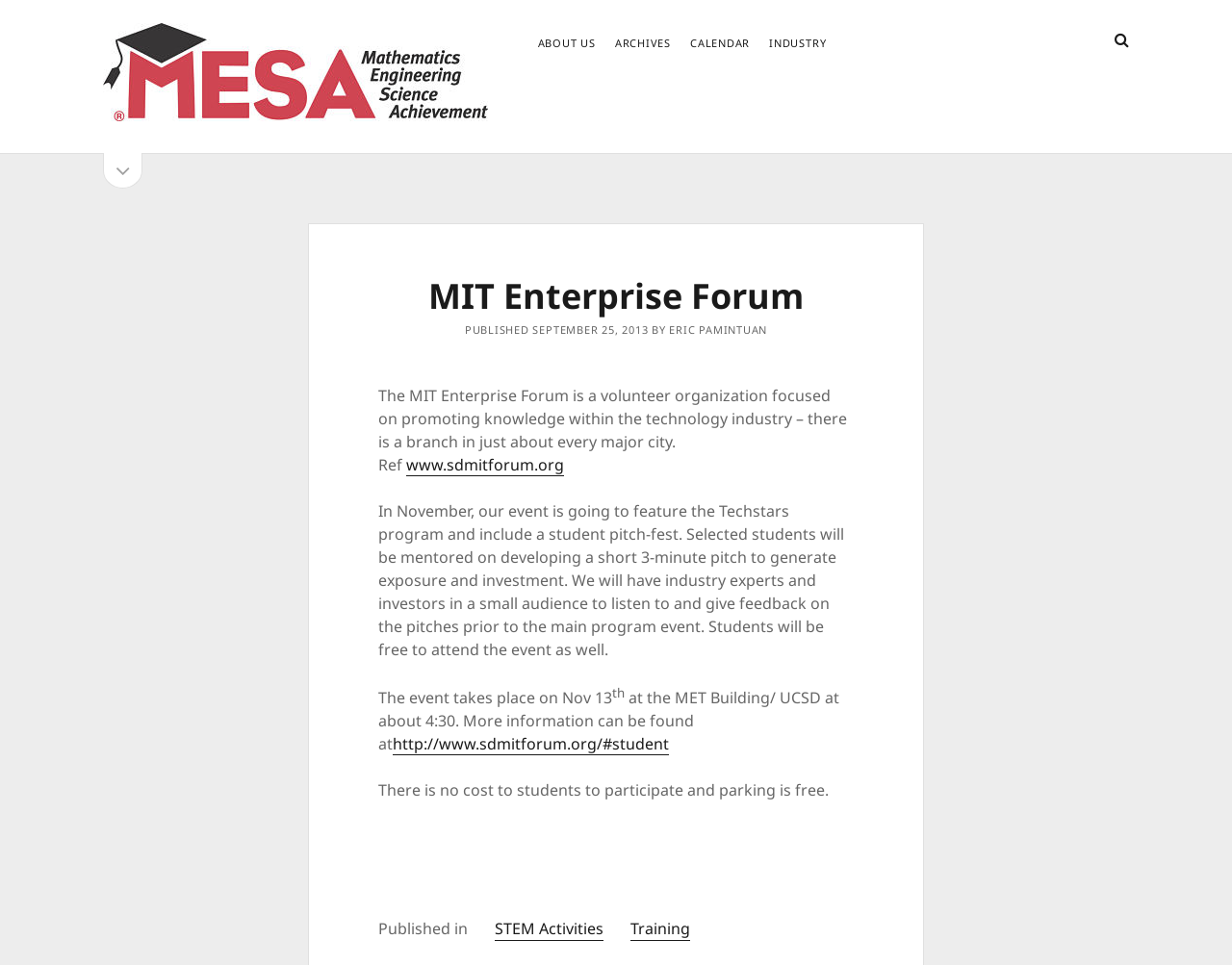Predict the bounding box of the UI element that fits this description: "open sidebar".

[0.083, 0.159, 0.115, 0.195]